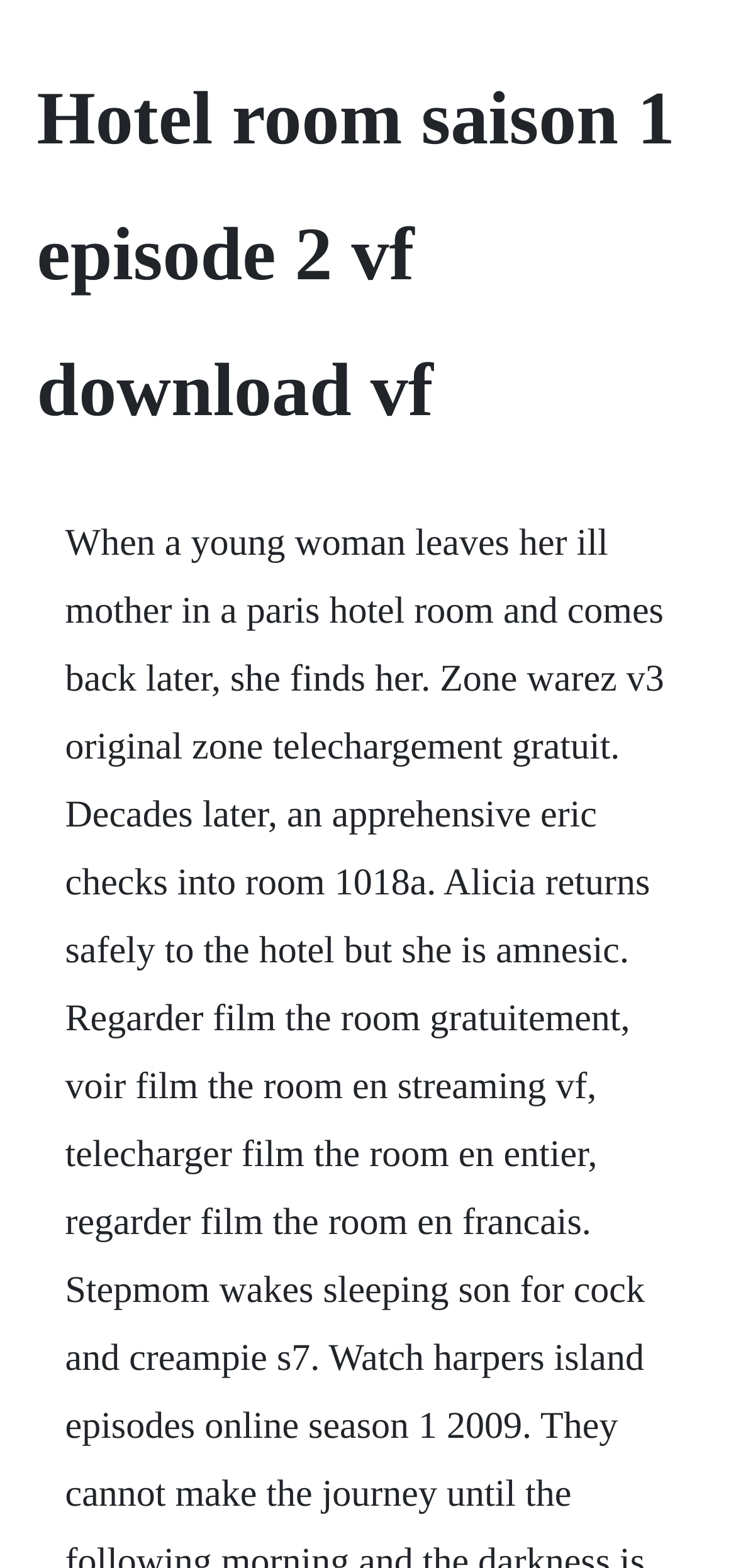Please extract and provide the main headline of the webpage.

Hotel room saison 1 episode 2 vf download vf